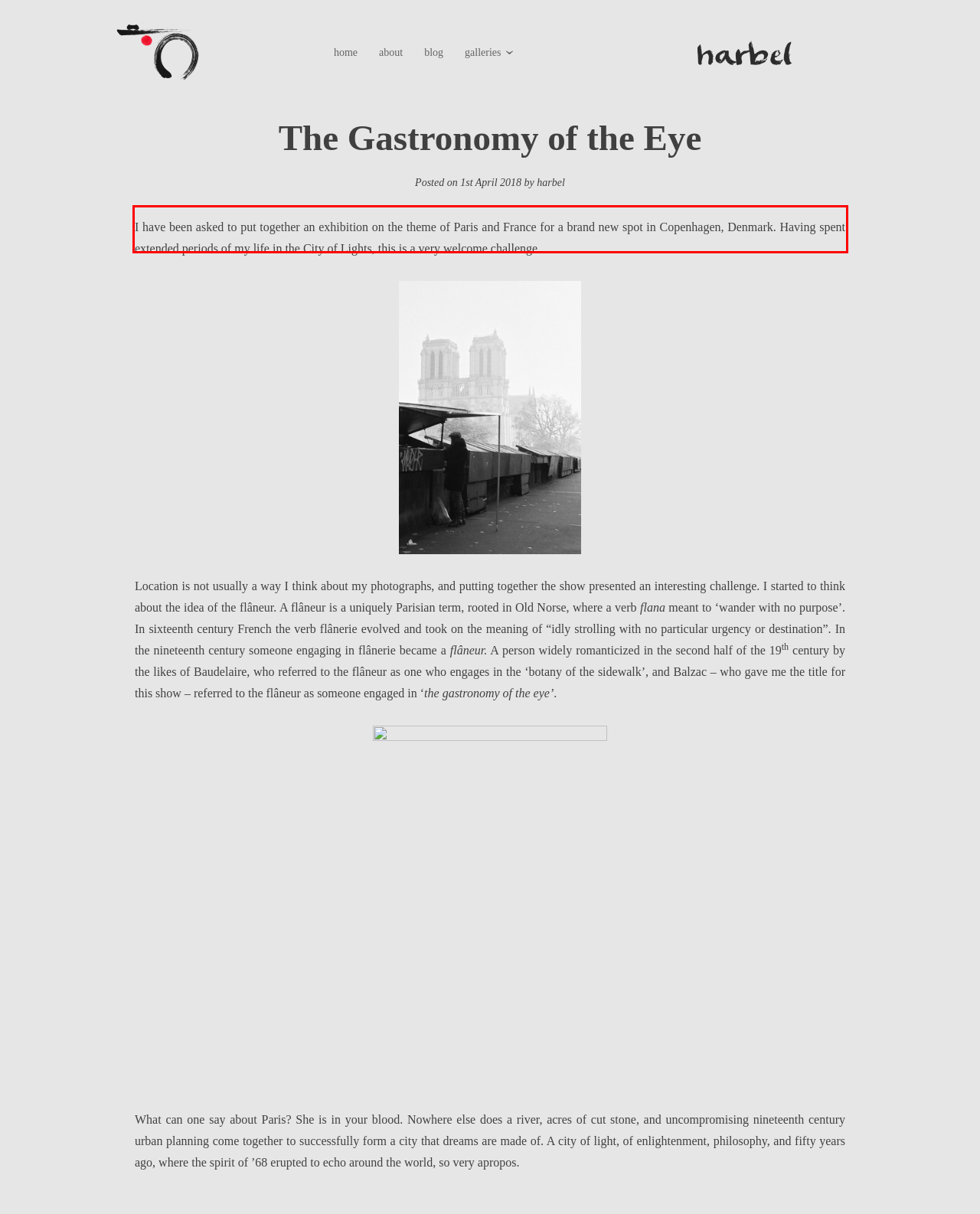Look at the provided screenshot of the webpage and perform OCR on the text within the red bounding box.

I have been asked to put together an exhibition on the theme of Paris and France for a brand new spot in Copenhagen, Denmark. Having spent extended periods of my life in the City of Lights, this is a very welcome challenge.